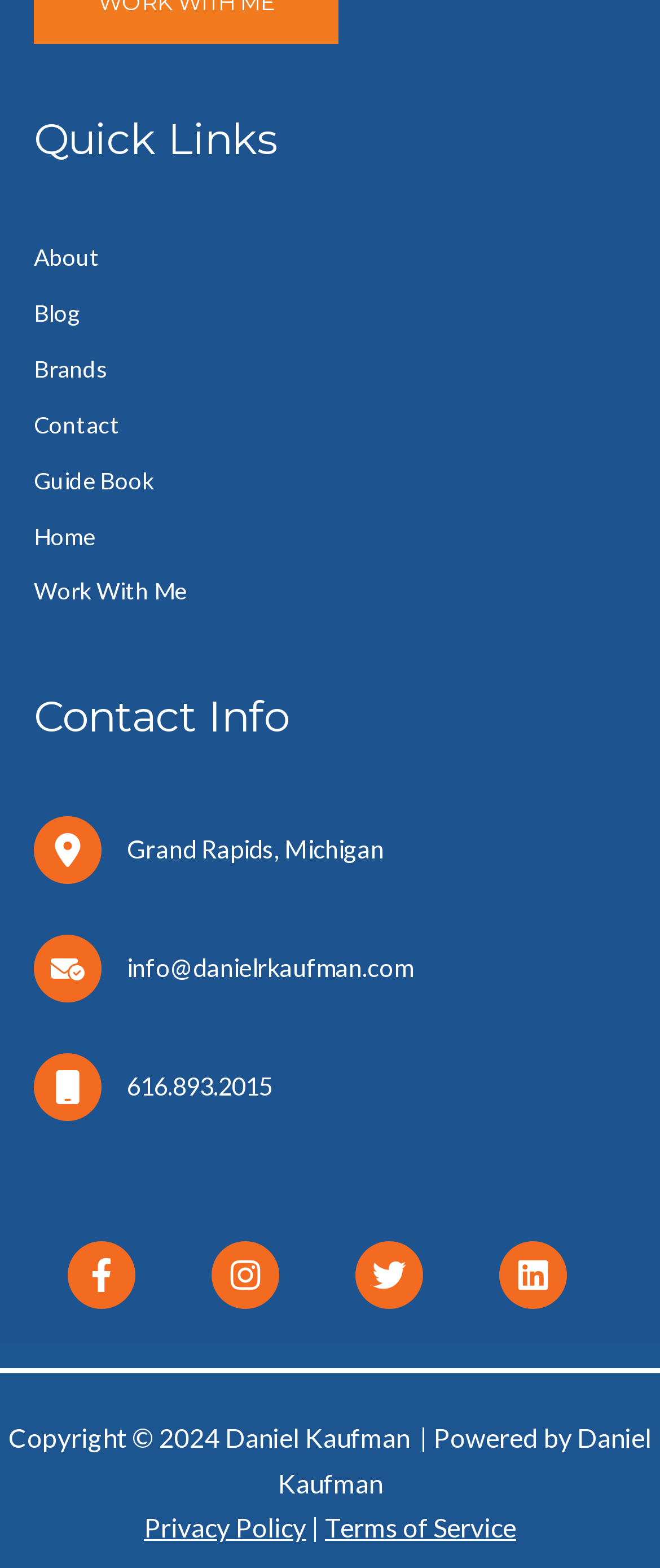Point out the bounding box coordinates of the section to click in order to follow this instruction: "Go to the Blog".

[0.051, 0.19, 0.123, 0.209]